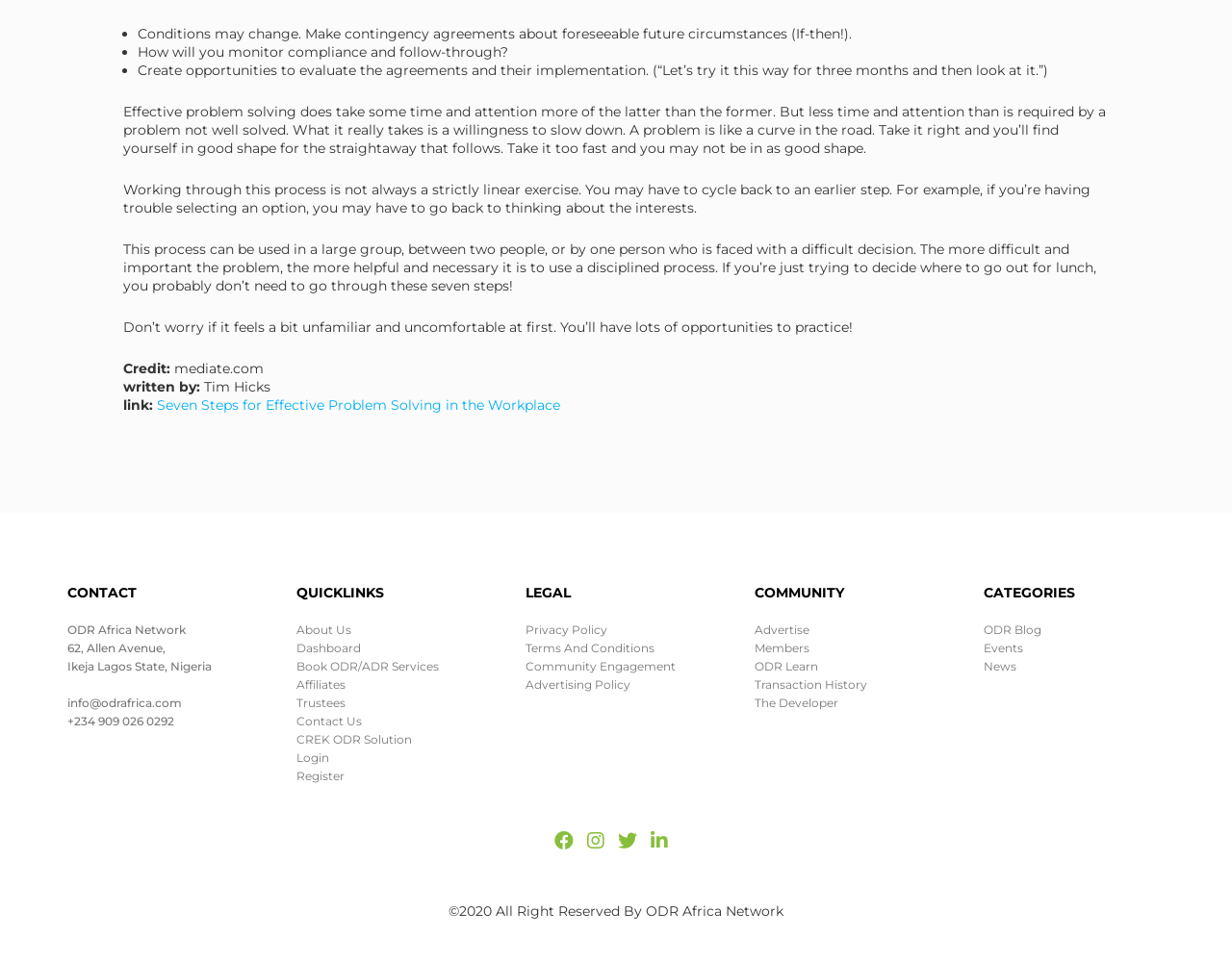What is the date of the article?
Kindly give a detailed and elaborate answer to the question.

I found the date by looking at the text '2022-05-05' which is located at the bottom of the page.